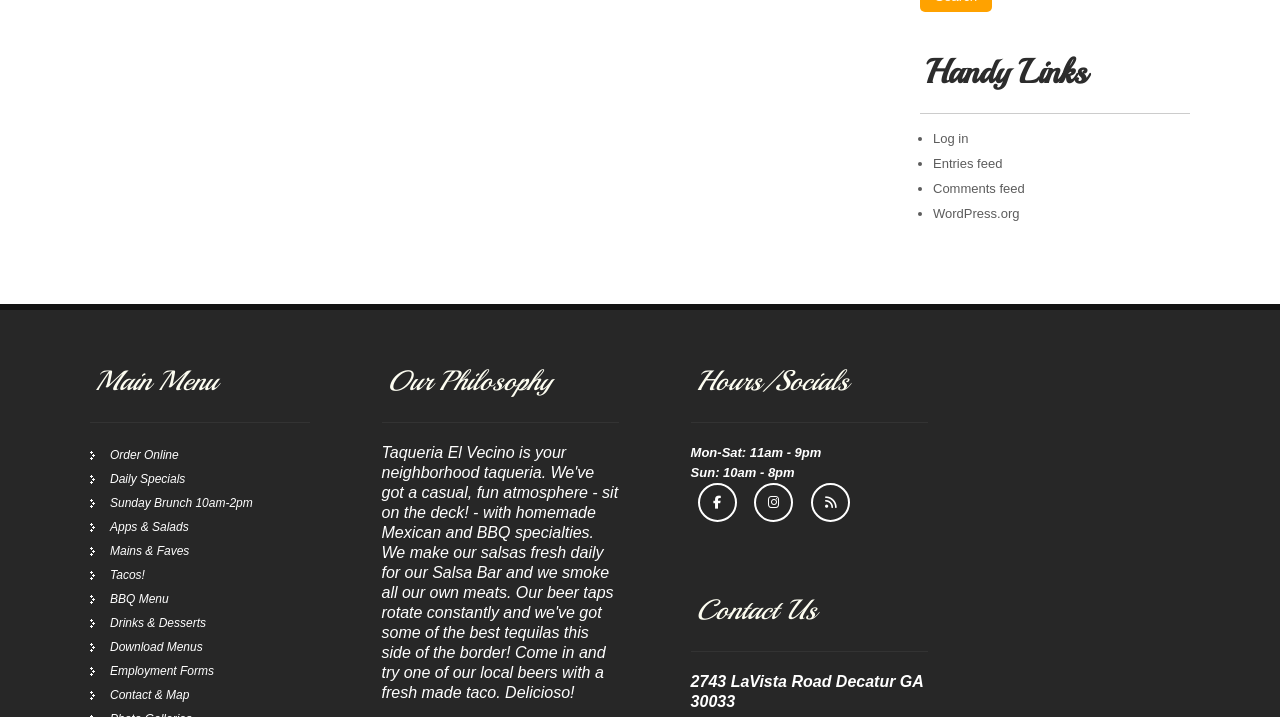Point out the bounding box coordinates of the section to click in order to follow this instruction: "Contact Us".

[0.54, 0.815, 0.725, 0.909]